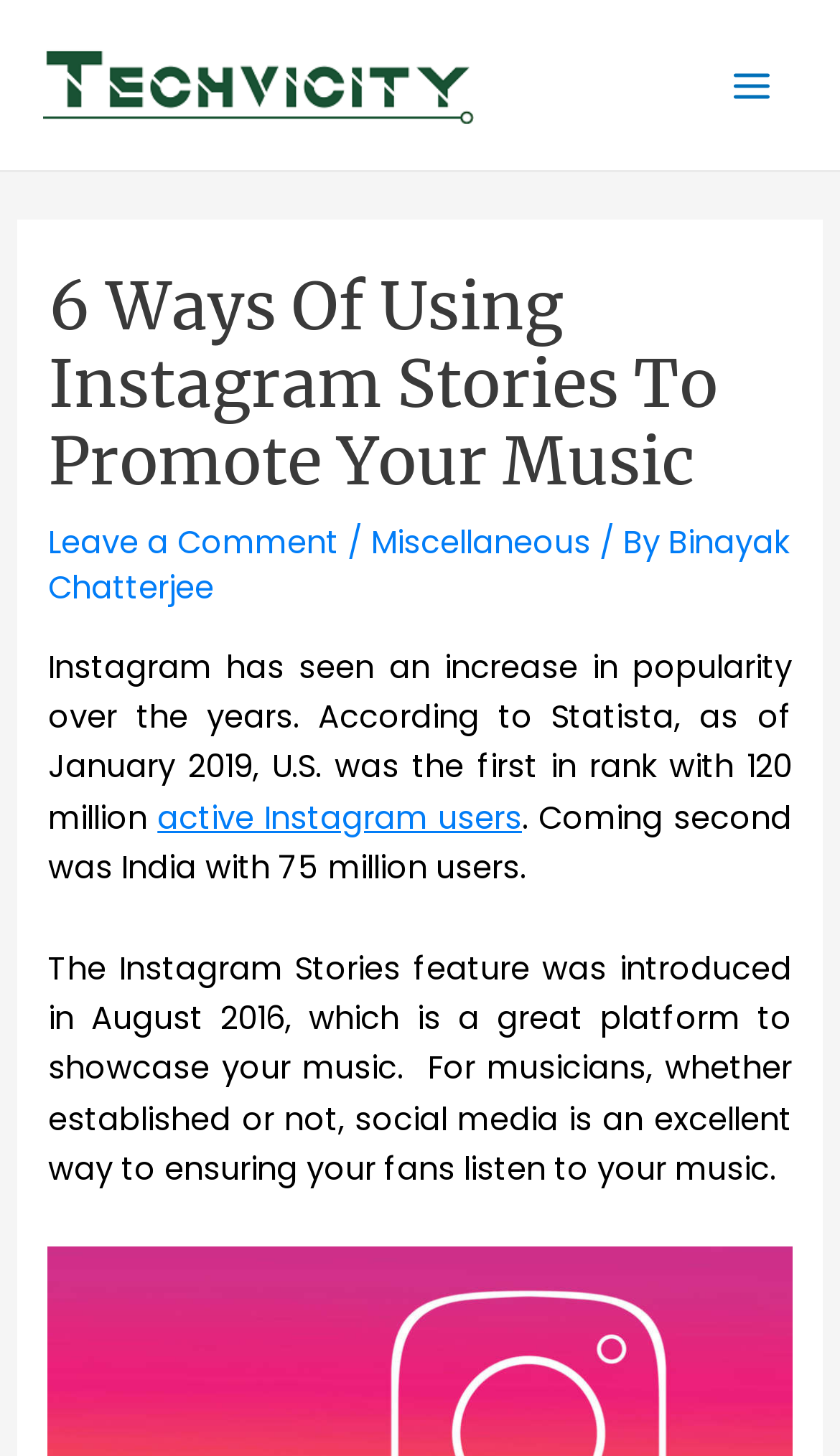Please answer the following question using a single word or phrase: What is the rank of the U.S. in terms of Instagram users?

First